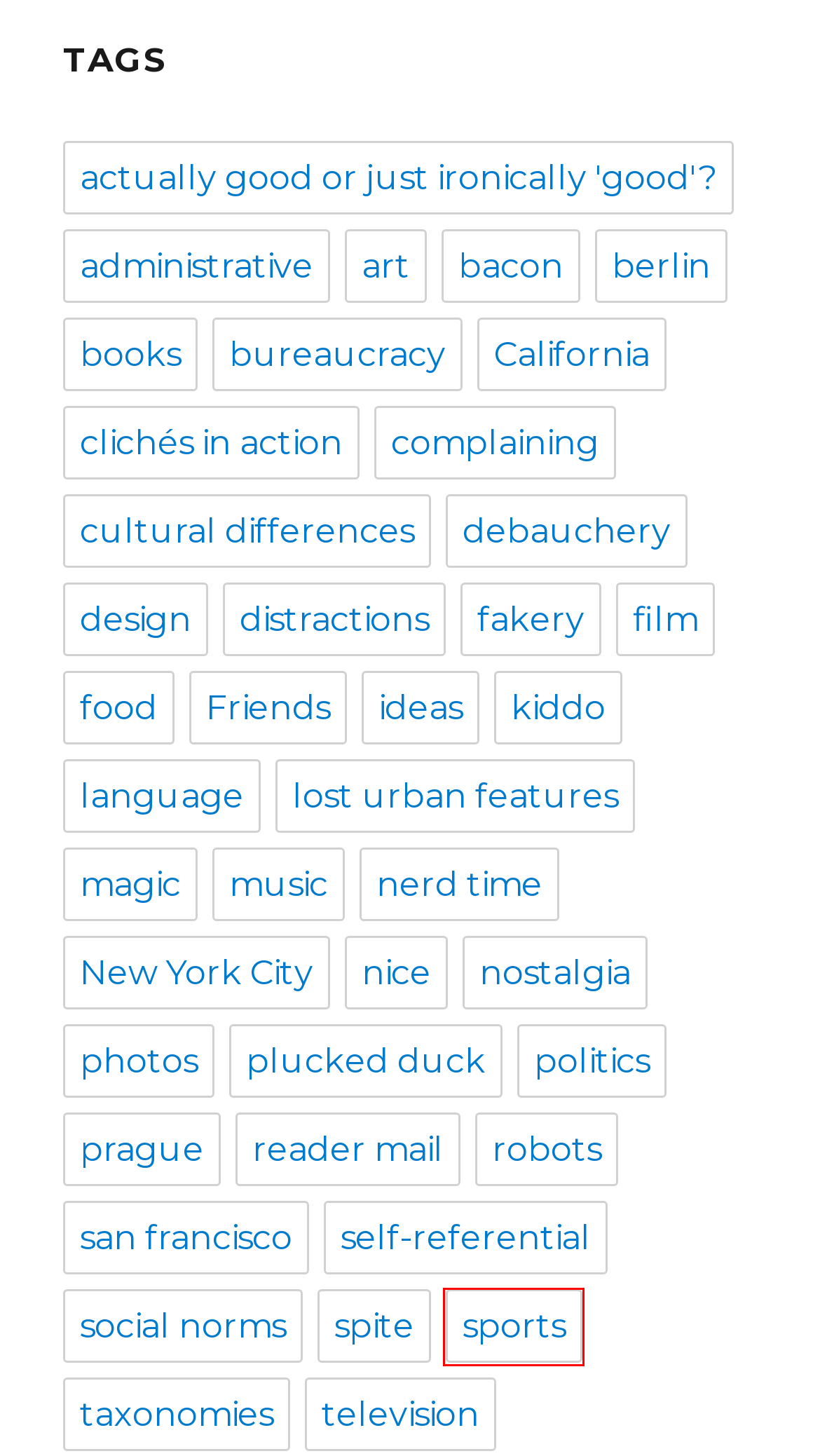Evaluate the webpage screenshot and identify the element within the red bounding box. Select the webpage description that best fits the new webpage after clicking the highlighted element. Here are the candidates:
A. language
B. nice
C. politics
D. nostalgia
E. sports
F. lost urban features
G. distractions
H. food

E